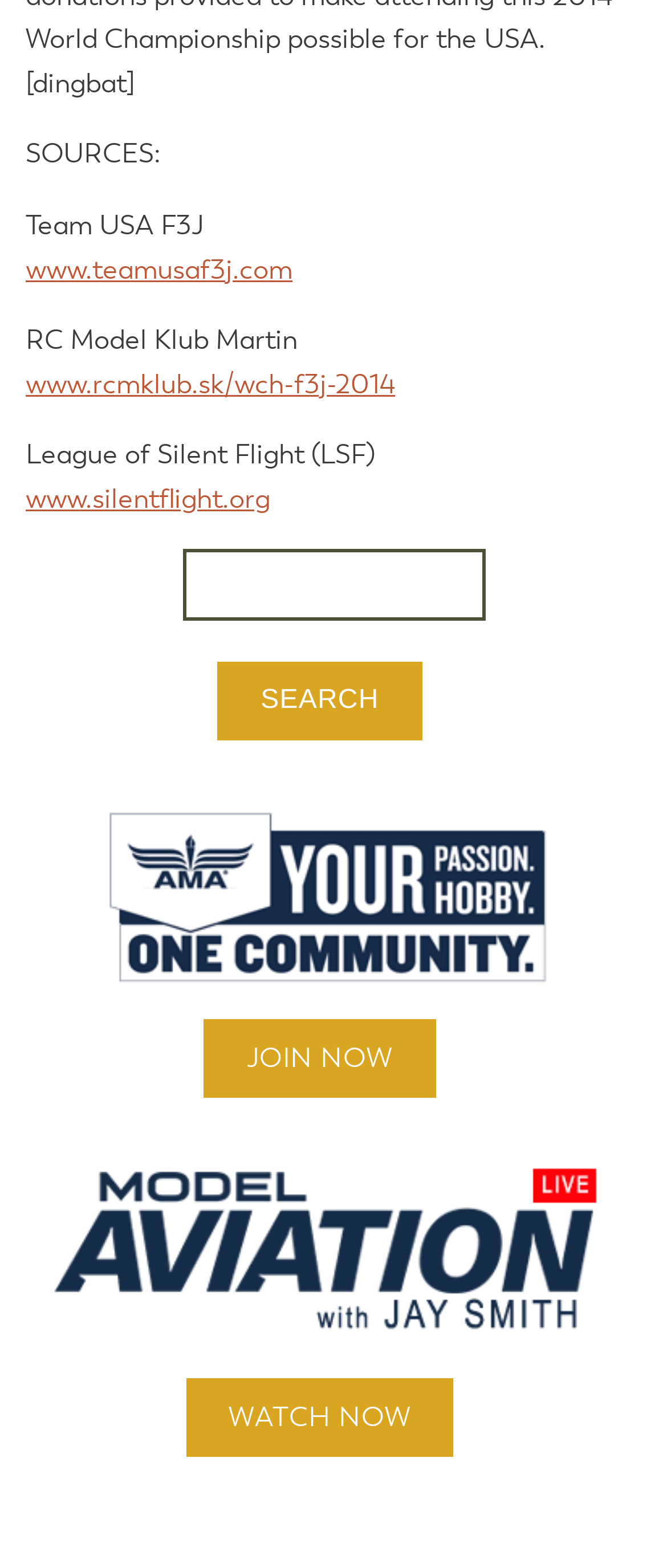What is the purpose of the button with the text 'SEARCH'?
Using the image, give a concise answer in the form of a single word or short phrase.

To search